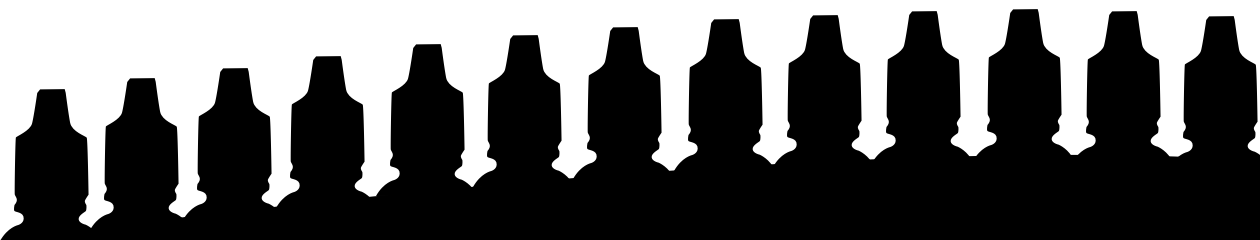What is the purpose of the Land Speeder's modular design?
Based on the image, give a concise answer in the form of a single word or short phrase.

Enhancing playability and aesthetic appeal